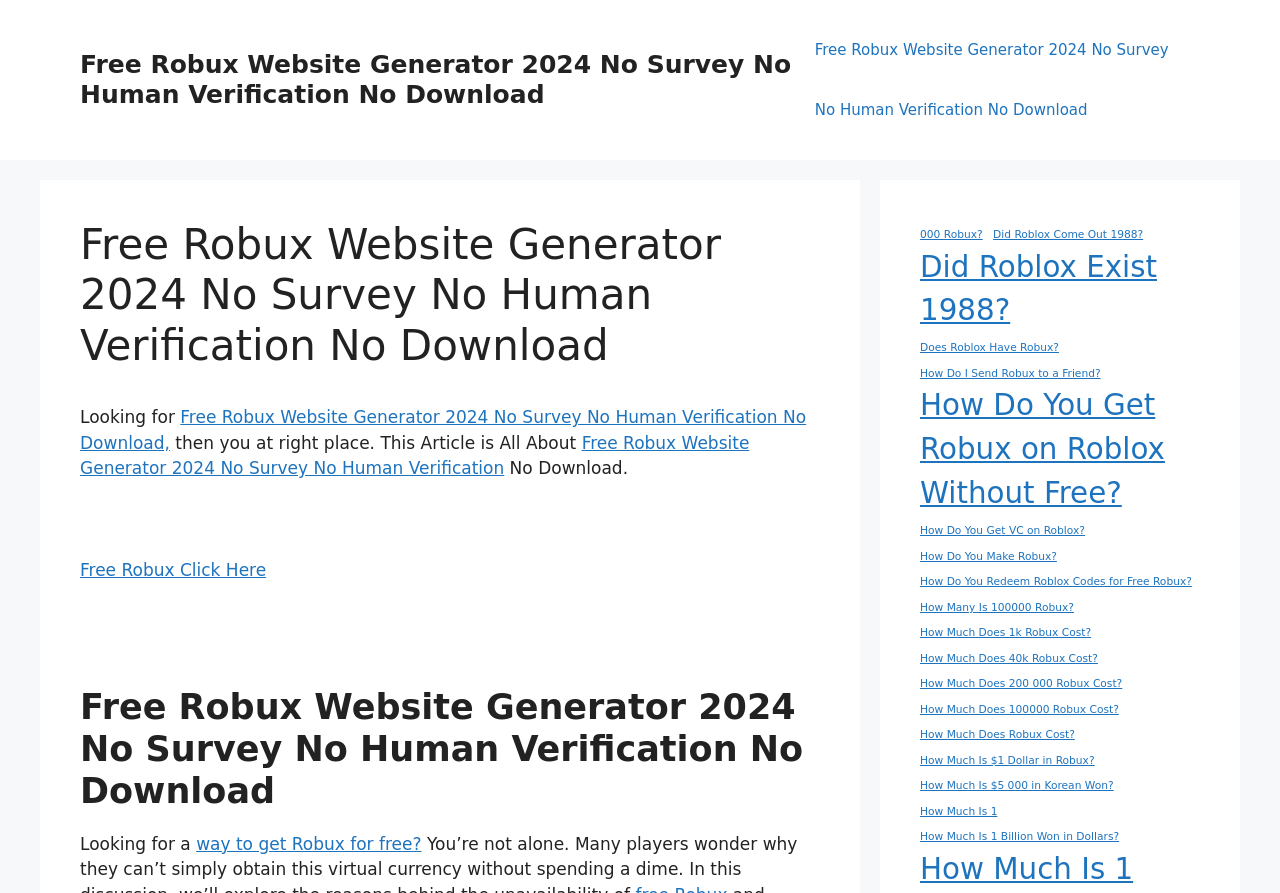How many links are there in the navigation section?
Provide an in-depth answer to the question, covering all aspects.

There is only one link in the navigation section, which is 'Free Robux Website Generator 2024 No Survey No Human Verification No Download'.